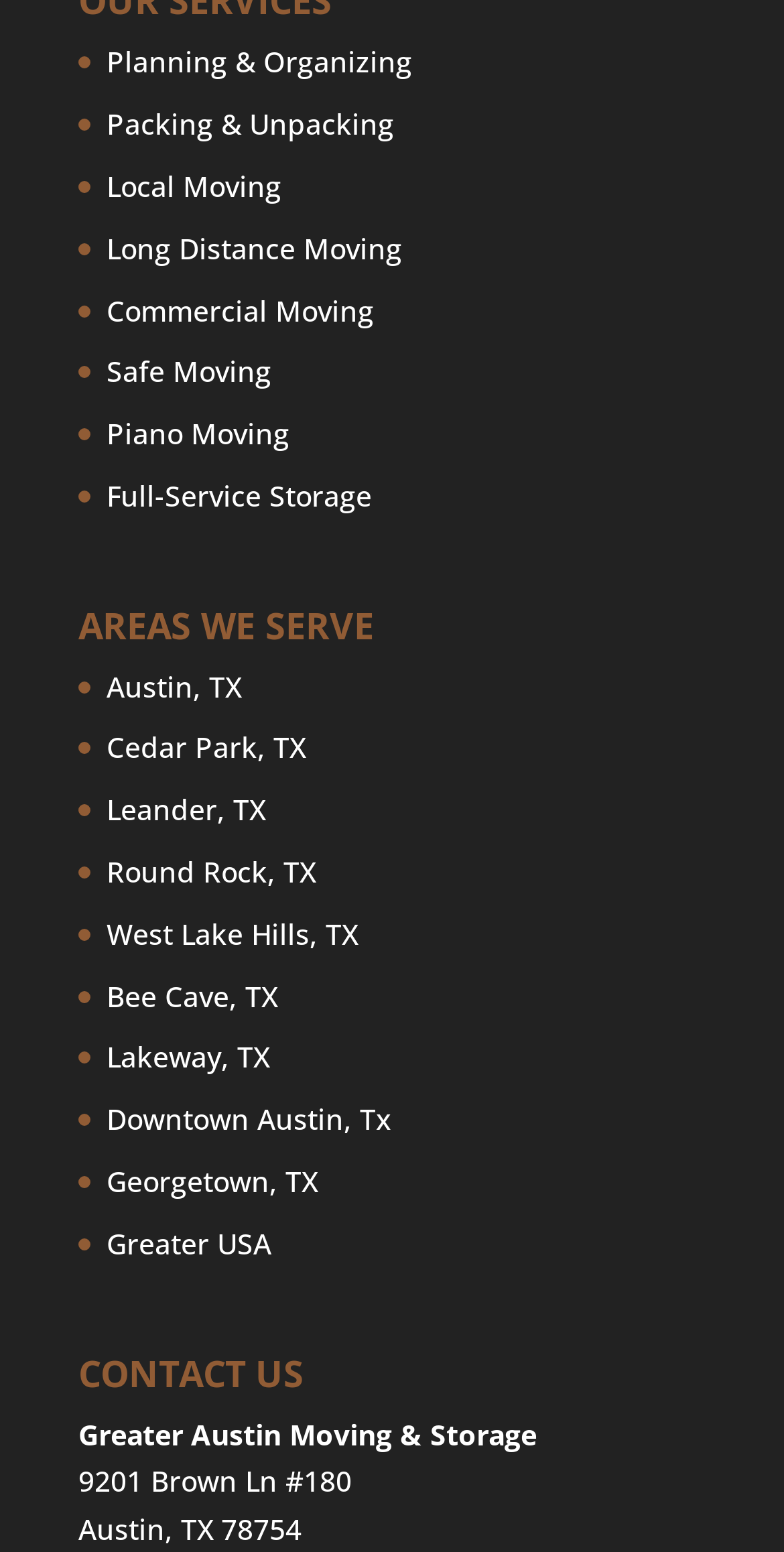Determine the bounding box for the described HTML element: "Take me to the homepage". Ensure the coordinates are four float numbers between 0 and 1 in the format [left, top, right, bottom].

None